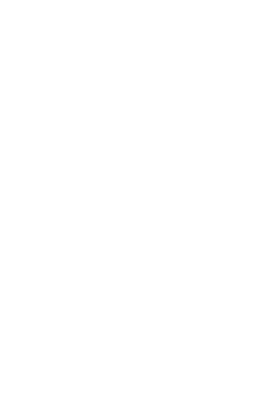What is the purpose of the image? Using the information from the screenshot, answer with a single word or phrase.

To attract listeners to the podcast